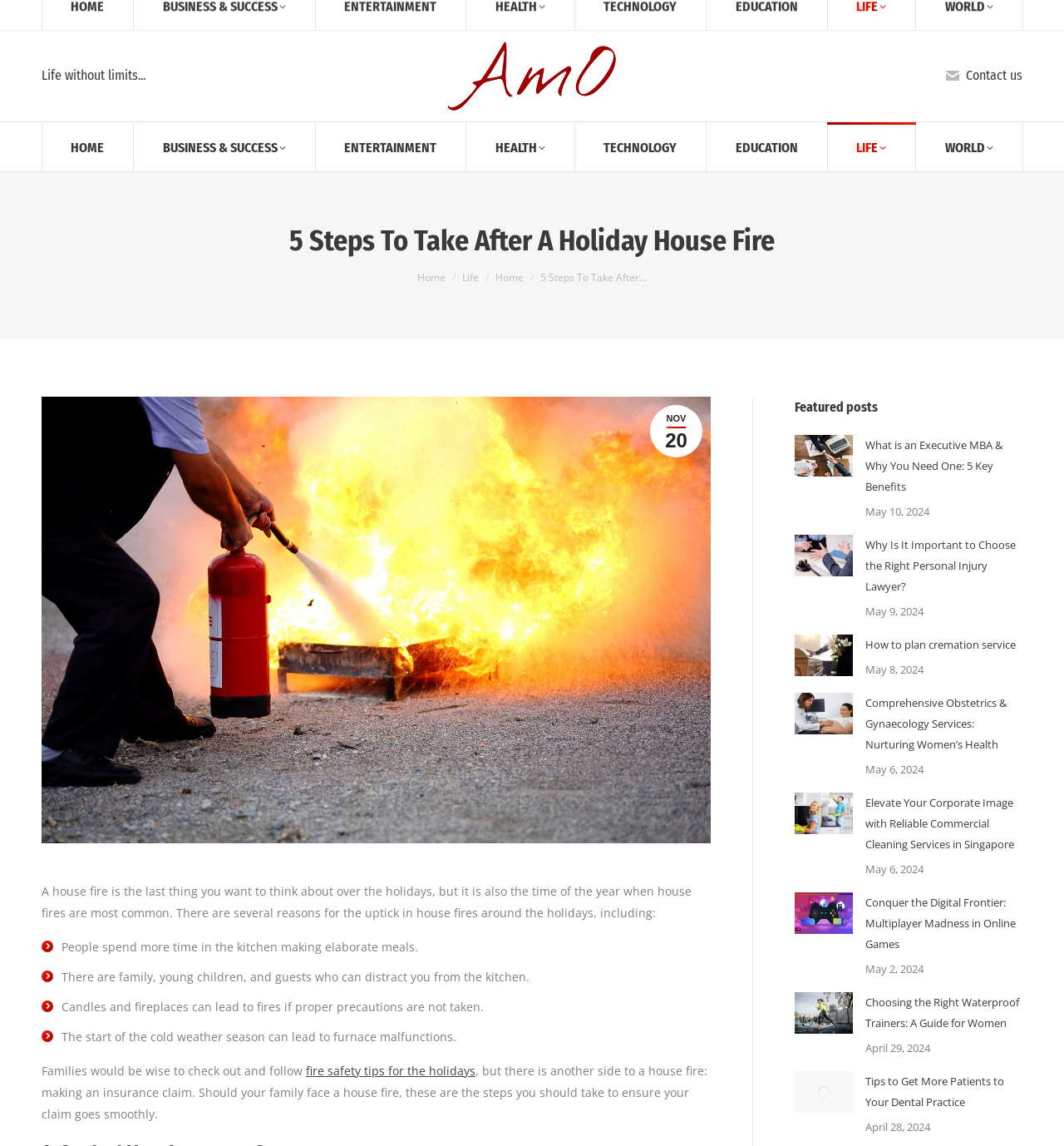Locate the bounding box of the UI element described in the following text: "How to plan cremation service".

[0.813, 0.554, 0.955, 0.572]